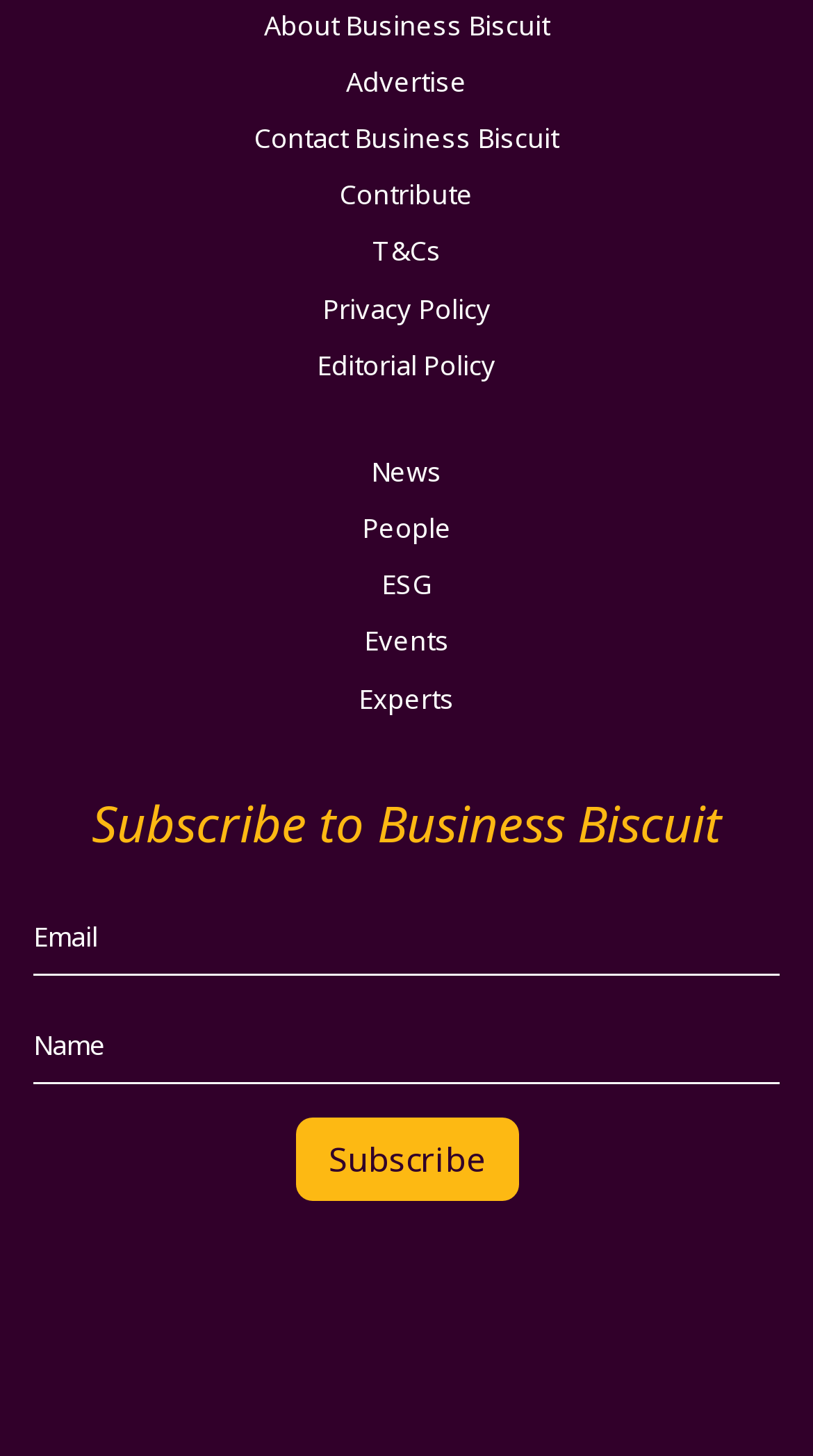Please locate the bounding box coordinates of the region I need to click to follow this instruction: "Subscribe to the newsletter".

[0.363, 0.768, 0.637, 0.825]